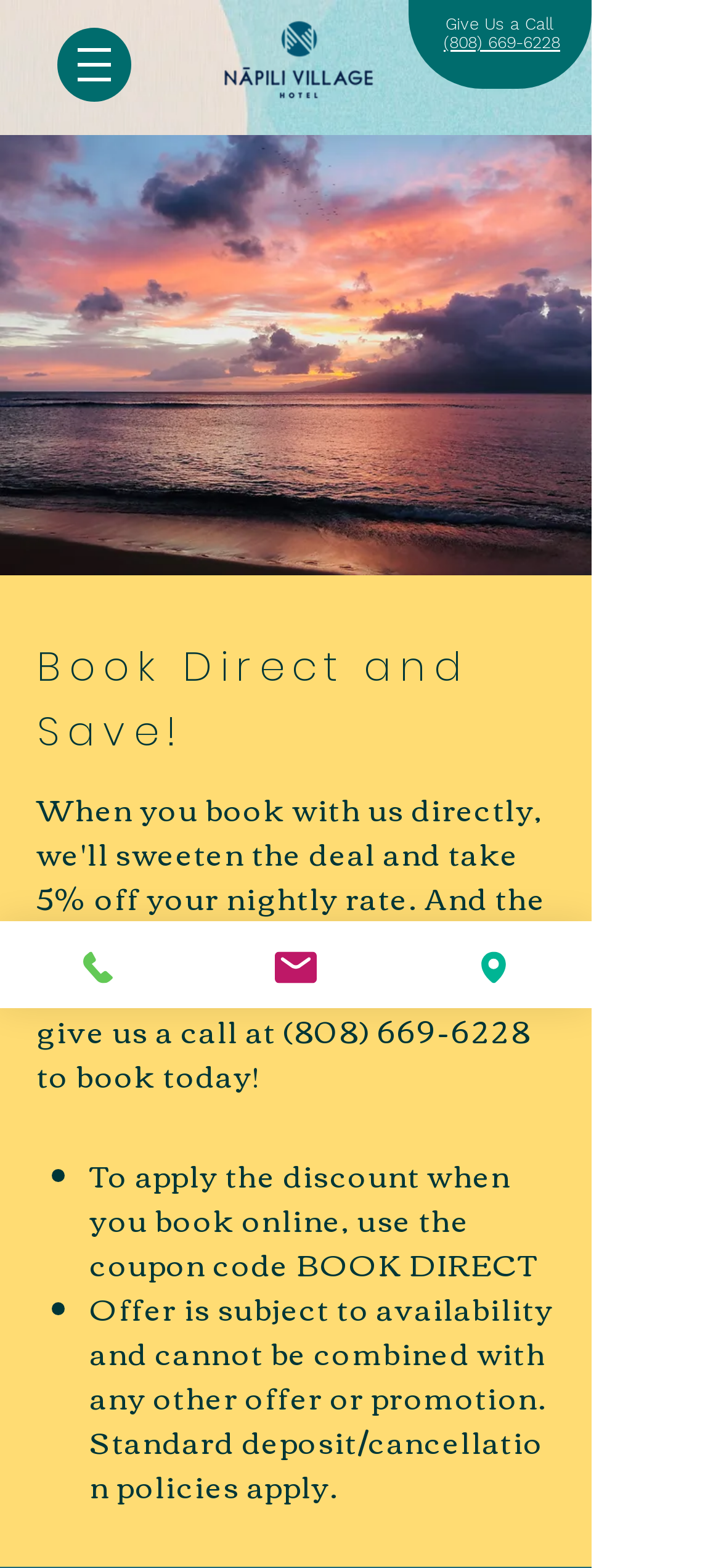What is the coupon code to apply the discount?
Please provide a comprehensive answer to the question based on the webpage screenshot.

I found the coupon code by reading the static text 'To apply the discount when you book online, use the coupon code BOOK DIRECT' which explicitly states the coupon code.